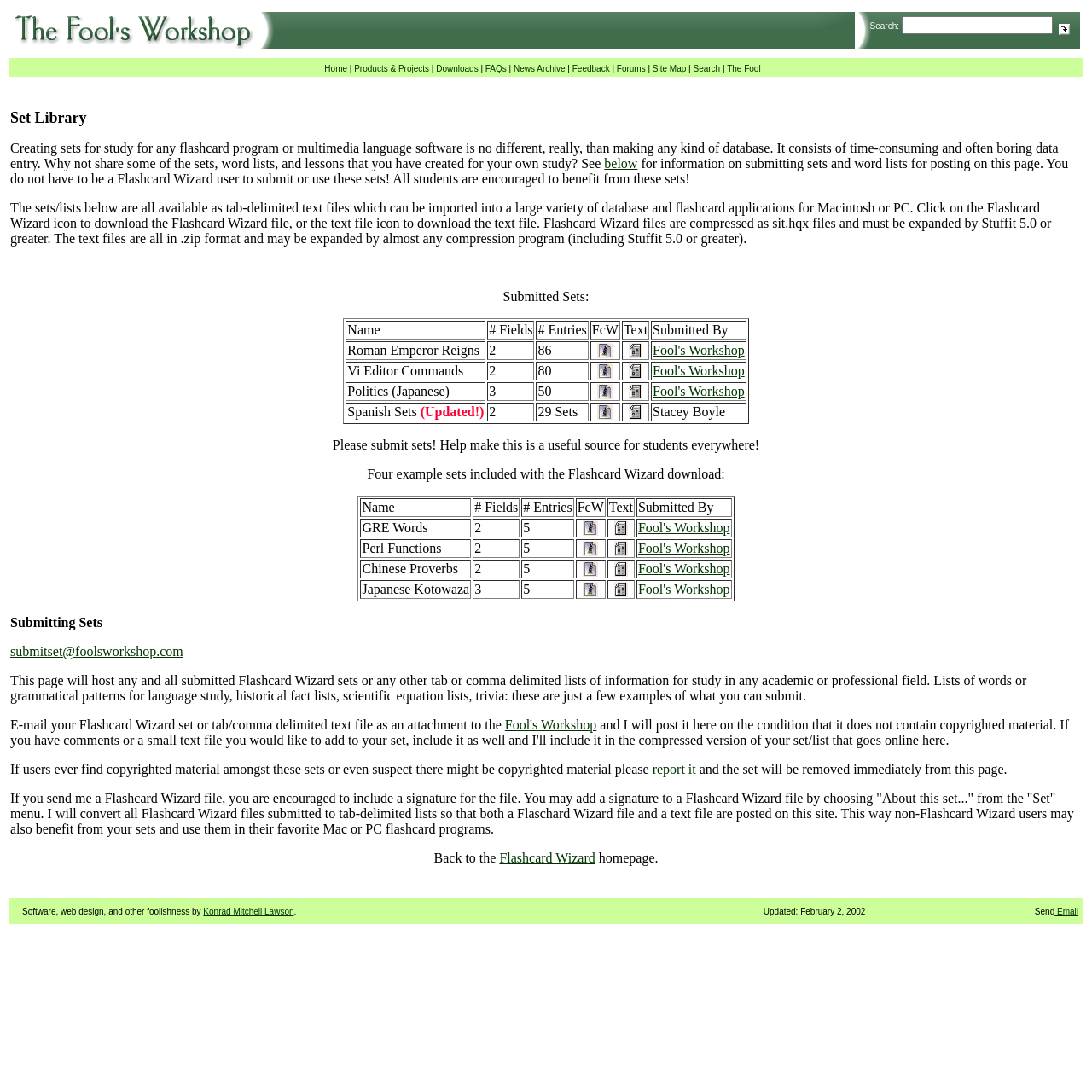Please analyze the image and give a detailed answer to the question:
What is the condition for posting submitted sets on this webpage?

According to the webpage, the condition for posting submitted sets is that they do not contain copyrighted material, and users are encouraged to report any suspected copyrighted material.